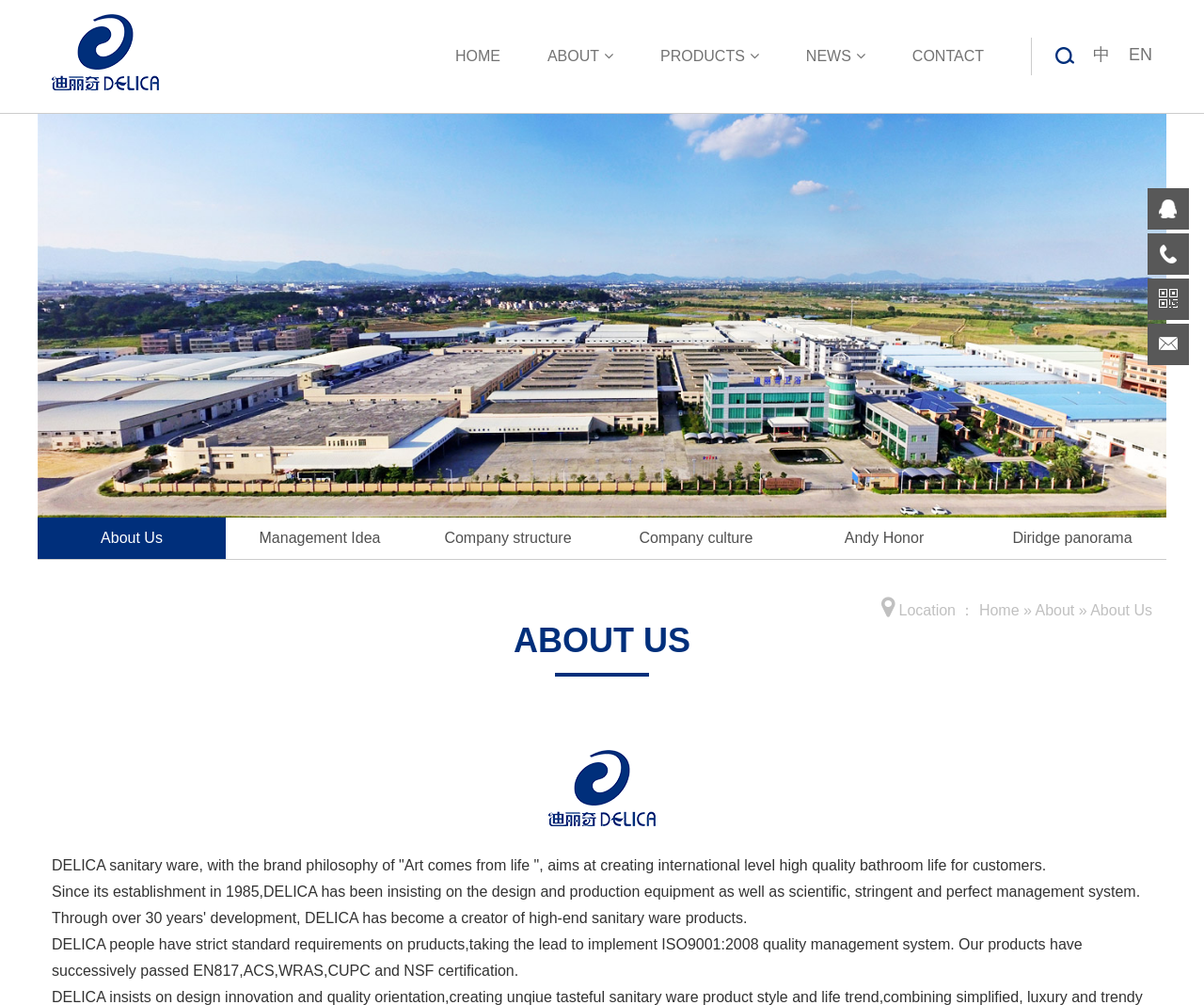Locate the bounding box coordinates of the clickable area needed to fulfill the instruction: "Go to NEWS page".

[0.65, 0.023, 0.738, 0.089]